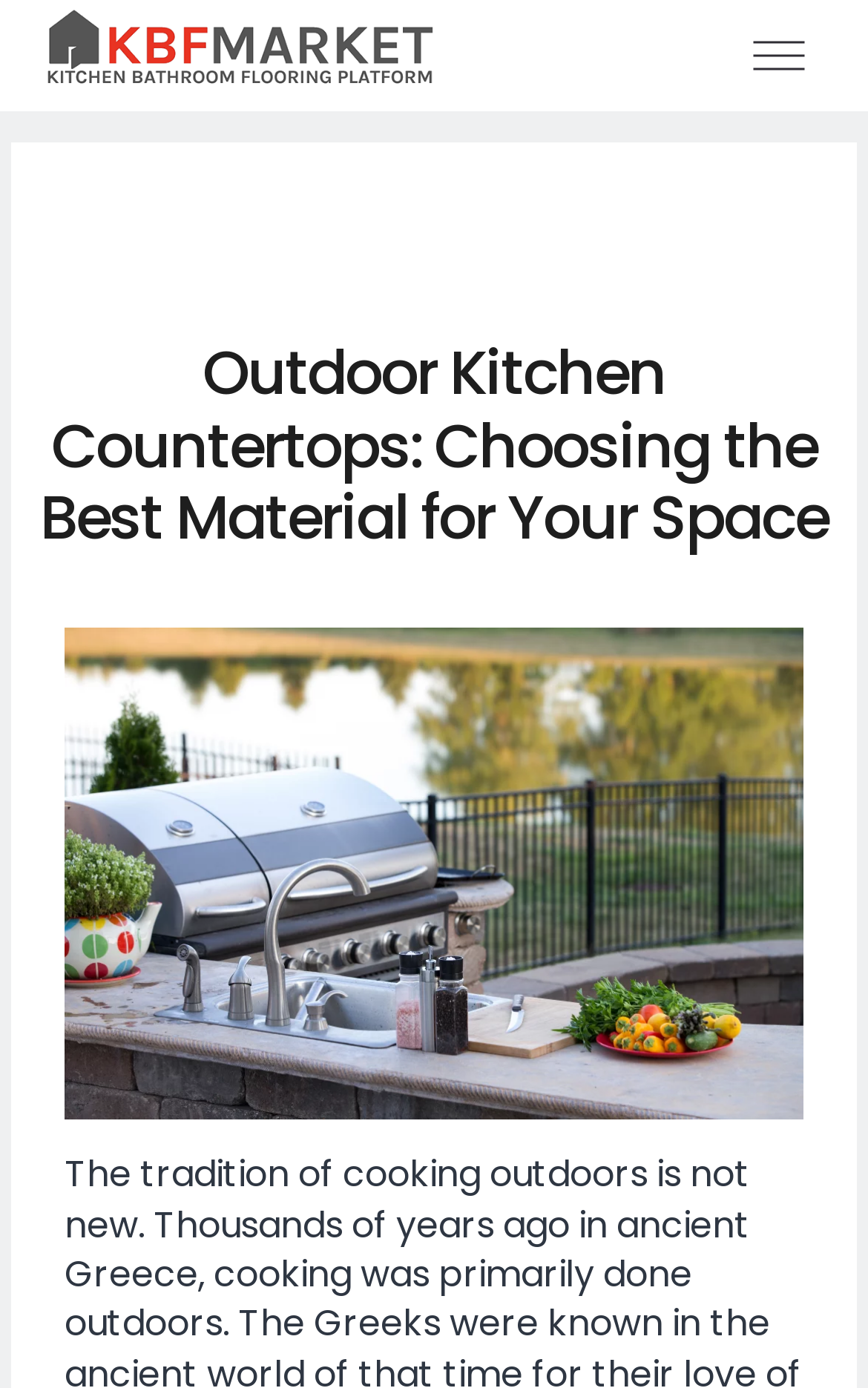Please determine the bounding box coordinates for the UI element described here. Use the format (top-left x, top-left y, bottom-right x, bottom-right y) with values bounded between 0 and 1: GrassRoots50

None